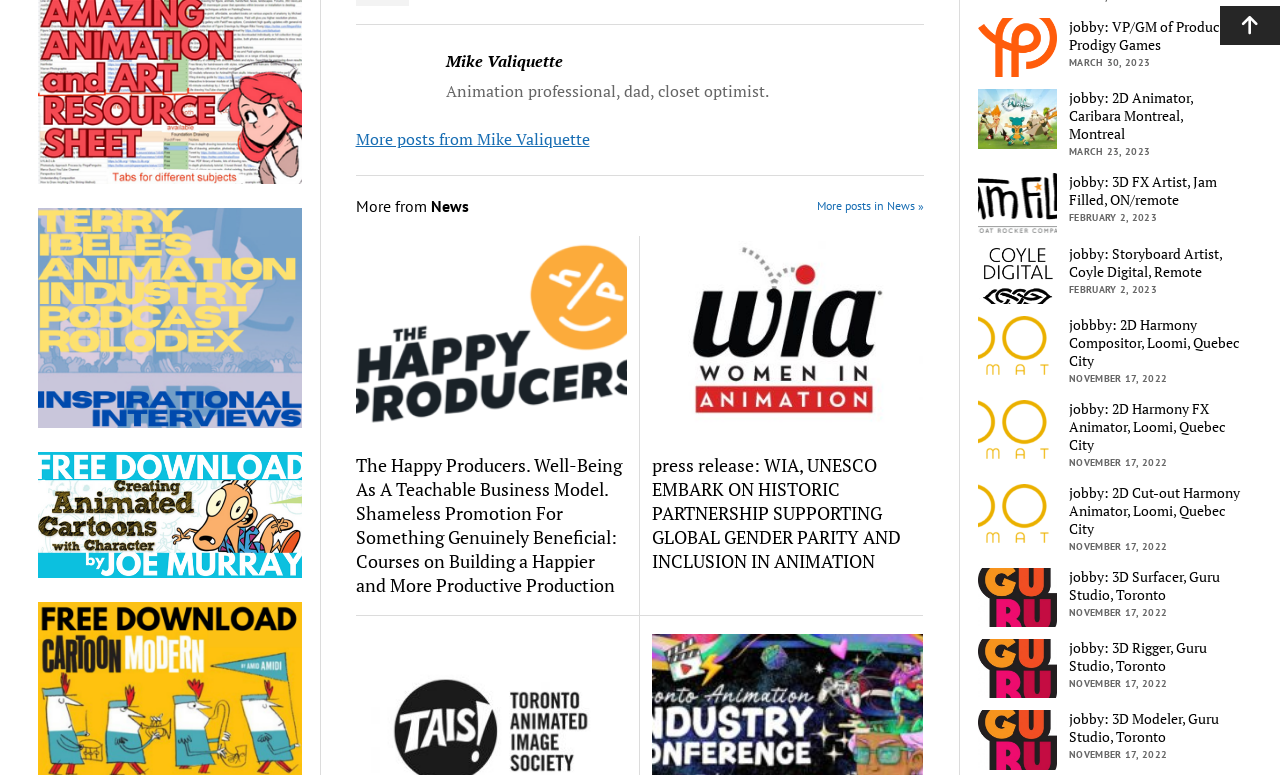How many job postings are there? Refer to the image and provide a one-word or short phrase answer.

11